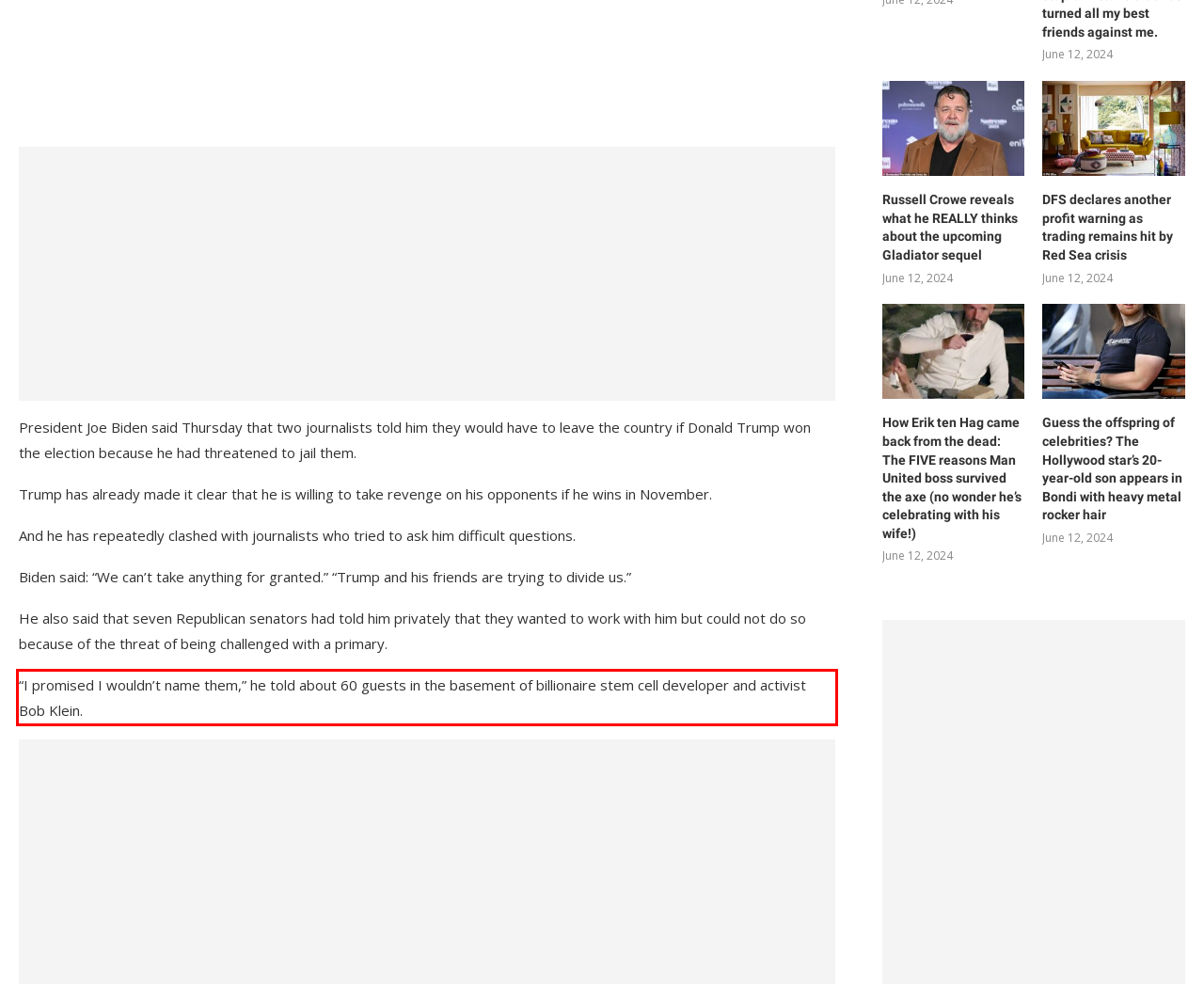You are presented with a screenshot containing a red rectangle. Extract the text found inside this red bounding box.

“I promised I wouldn’t name them,” he told about 60 guests in the basement of billionaire stem cell developer and activist Bob Klein.